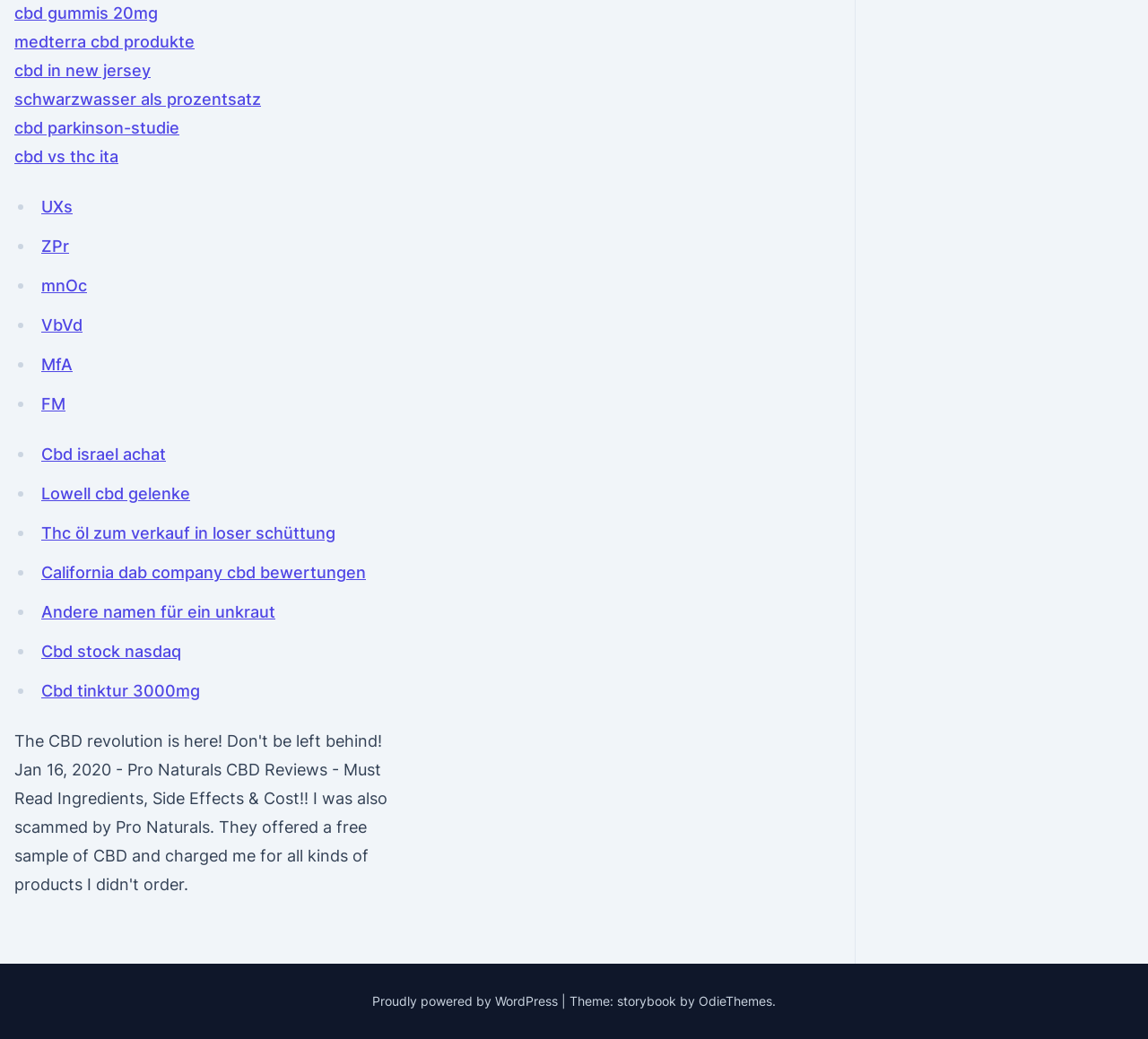Please specify the bounding box coordinates in the format (top-left x, top-left y, bottom-right x, bottom-right y), with all values as floating point numbers between 0 and 1. Identify the bounding box of the UI element described by: schwarzwasser als prozentsatz

[0.012, 0.086, 0.227, 0.105]